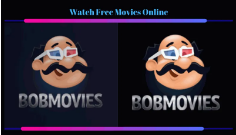Offer a thorough description of the image.

The image displays the logo of BobMovies, a popular platform for streaming movies online. The logo features a cartoonish character, complete with 3D movie glasses, exuding a playful and fun atmosphere. The text "BOBMOVIES" is prominently displayed beneath the character, emphasizing the brand name. The background is divided into two contrasting colors, enhancing the visual appeal and making the logo stand out. Above the logo, there's a header that reads "Watch Free Movies Online," inviting viewers to explore the platform's offerings. This image is associated with an article discussing various alternatives for watching movies online.